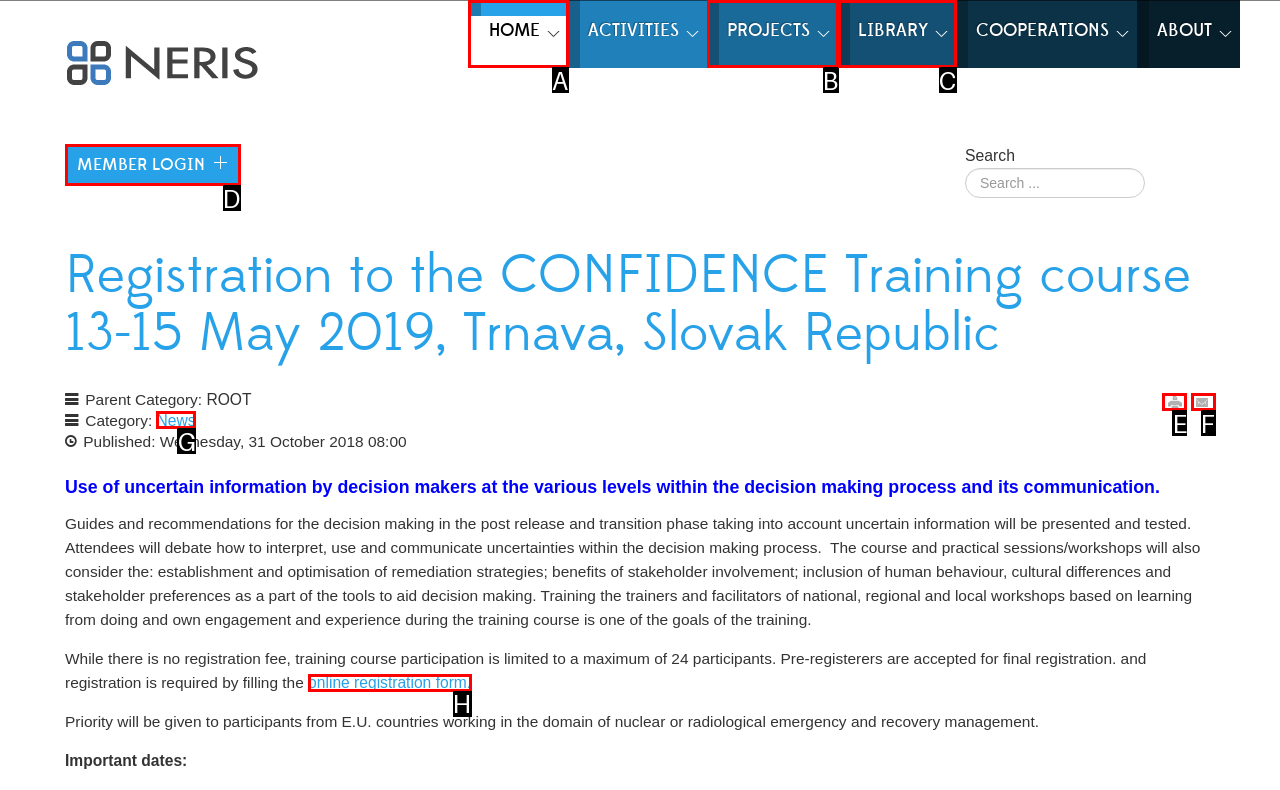Please indicate which option's letter corresponds to the task: Go to the home page by examining the highlighted elements in the screenshot.

A